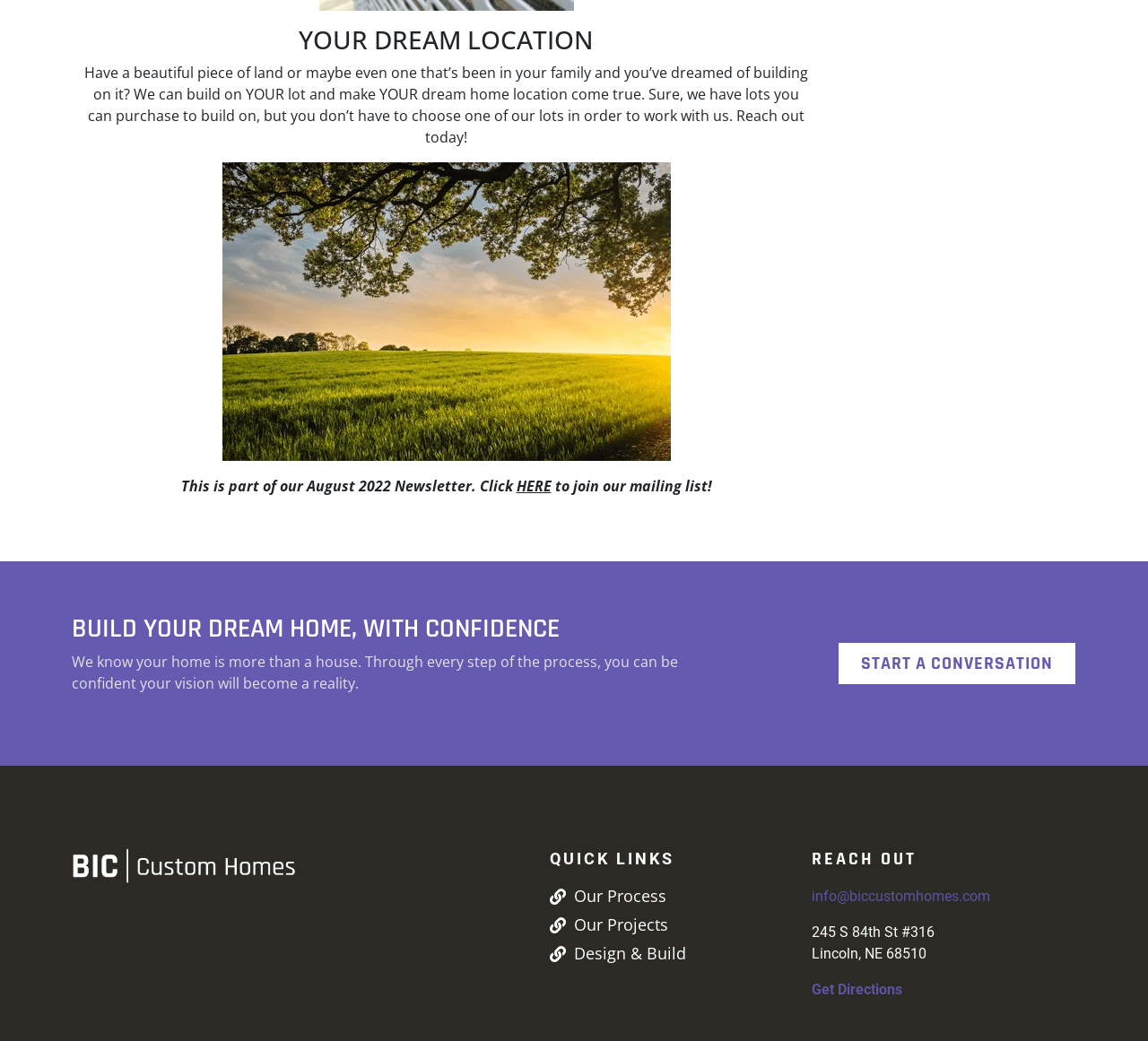Respond to the question with just a single word or phrase: 
What is the purpose of the 'START A CONVERSATION' link?

To initiate a conversation